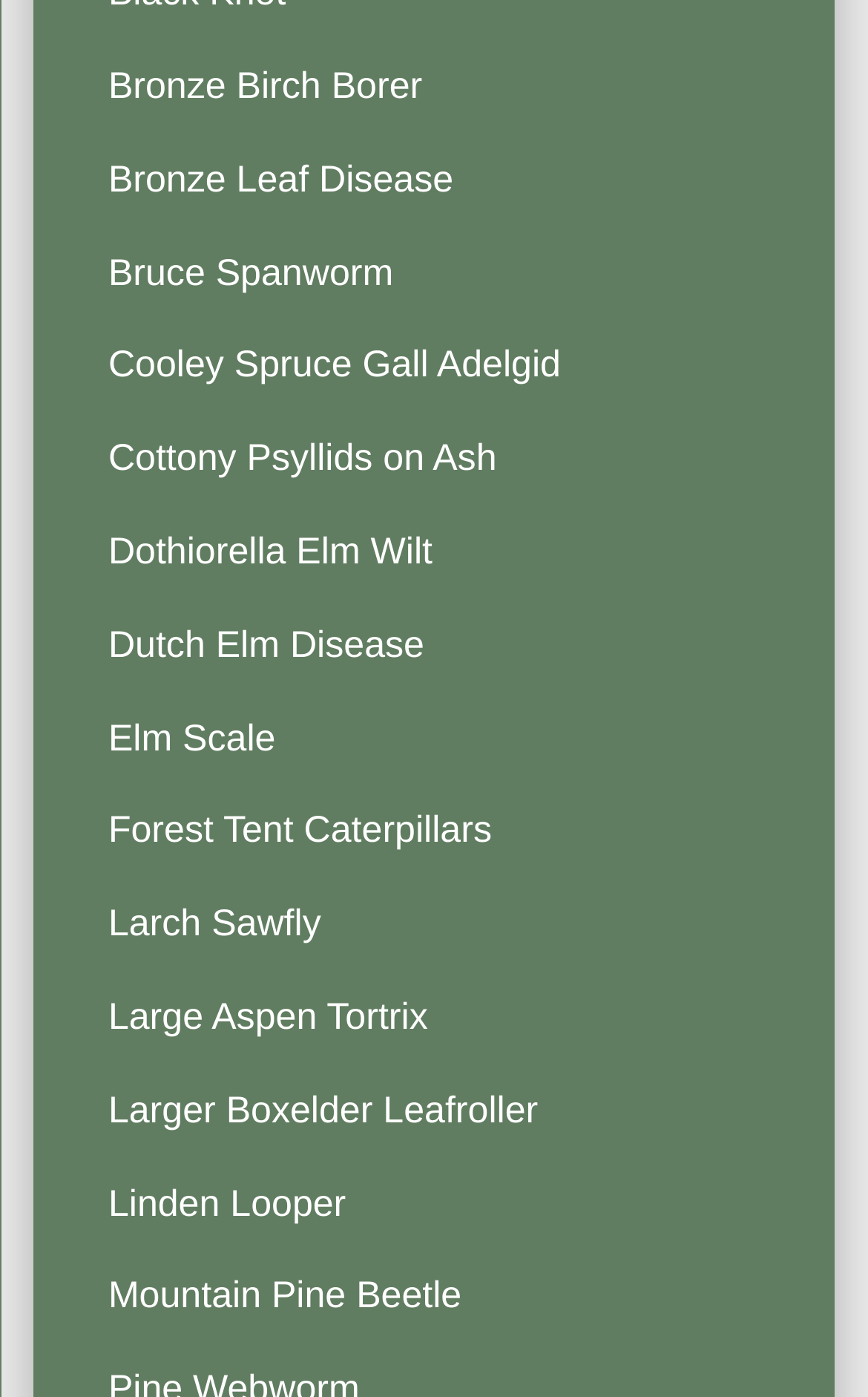What is the last menu item?
Please provide a single word or phrase based on the screenshot.

Mountain Pine Beetle